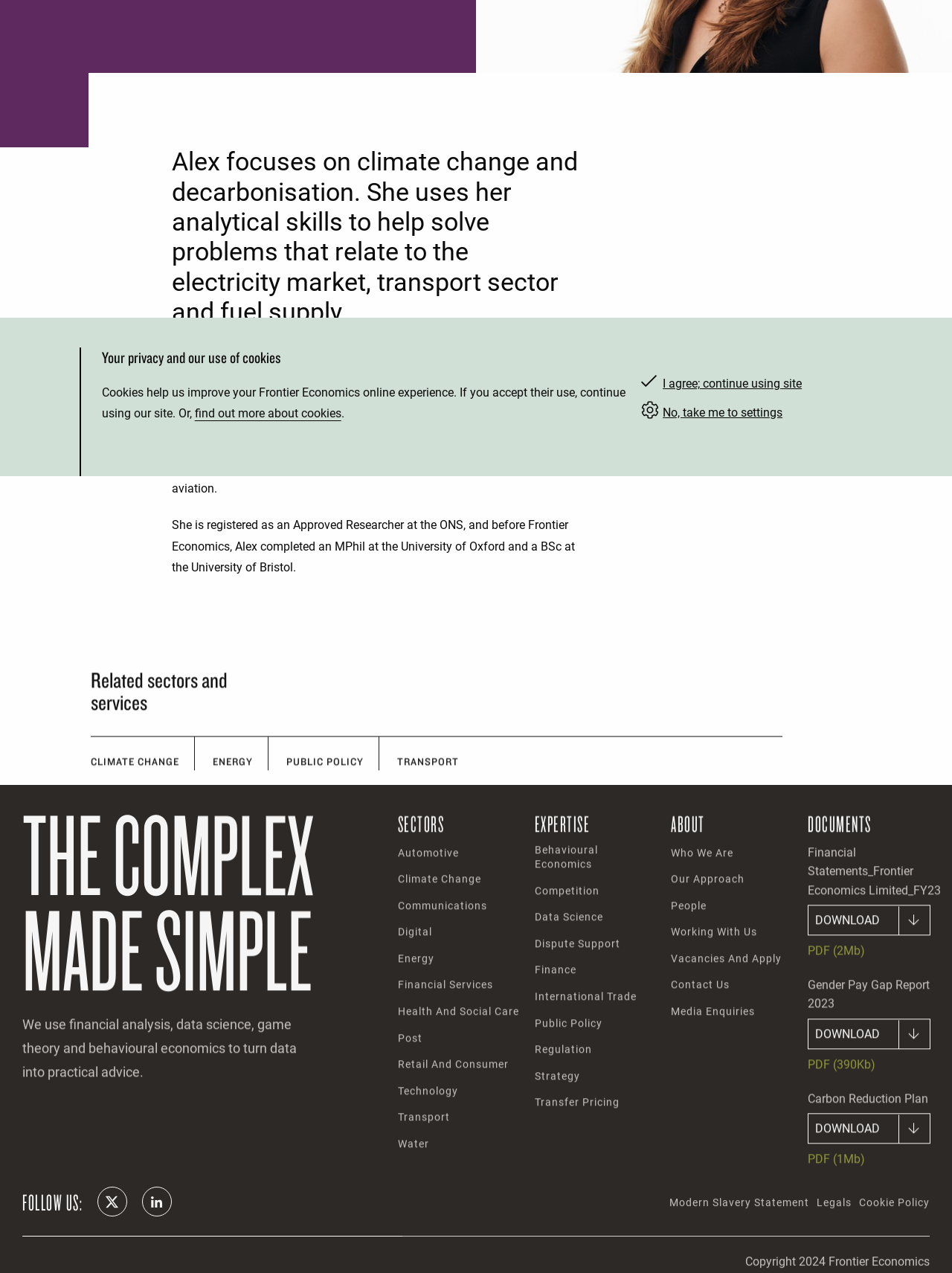Extract the bounding box coordinates of the UI element described by: "Health and Social Care". The coordinates should include four float numbers ranging from 0 to 1, e.g., [left, top, right, bottom].

[0.419, 0.851, 0.545, 0.874]